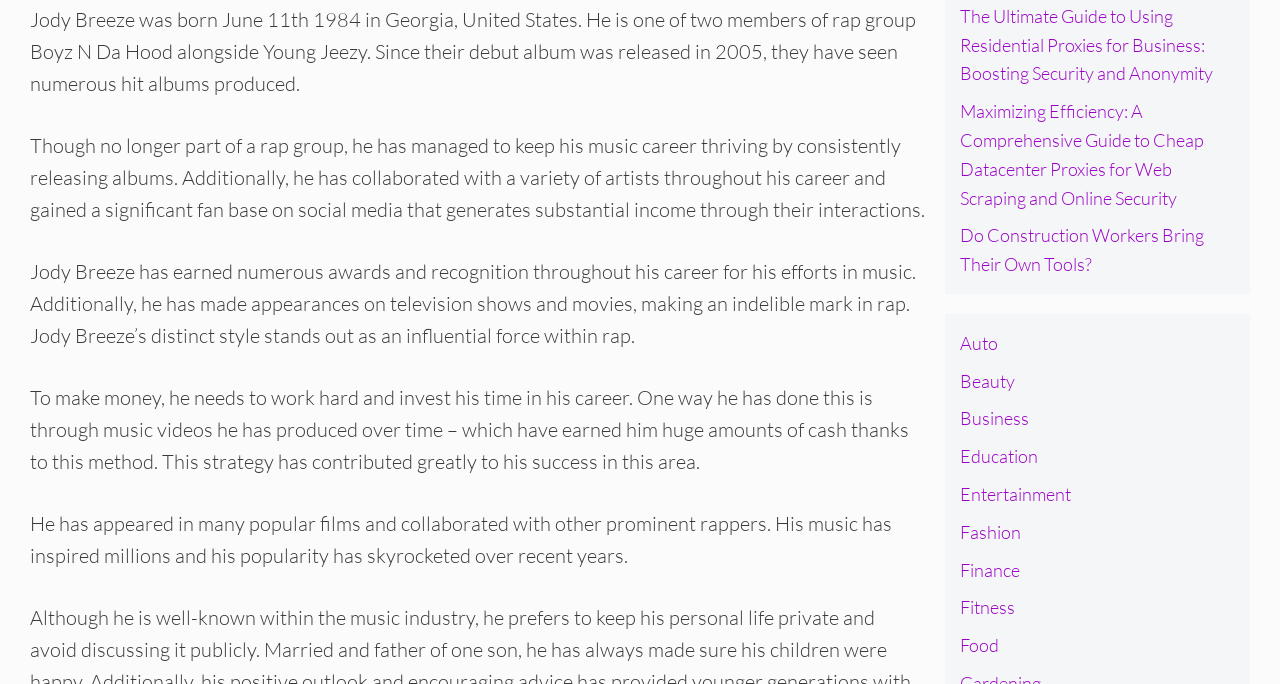Provide the bounding box coordinates for the UI element that is described by this text: "Food". The coordinates should be in the form of four float numbers between 0 and 1: [left, top, right, bottom].

[0.75, 0.927, 0.78, 0.959]